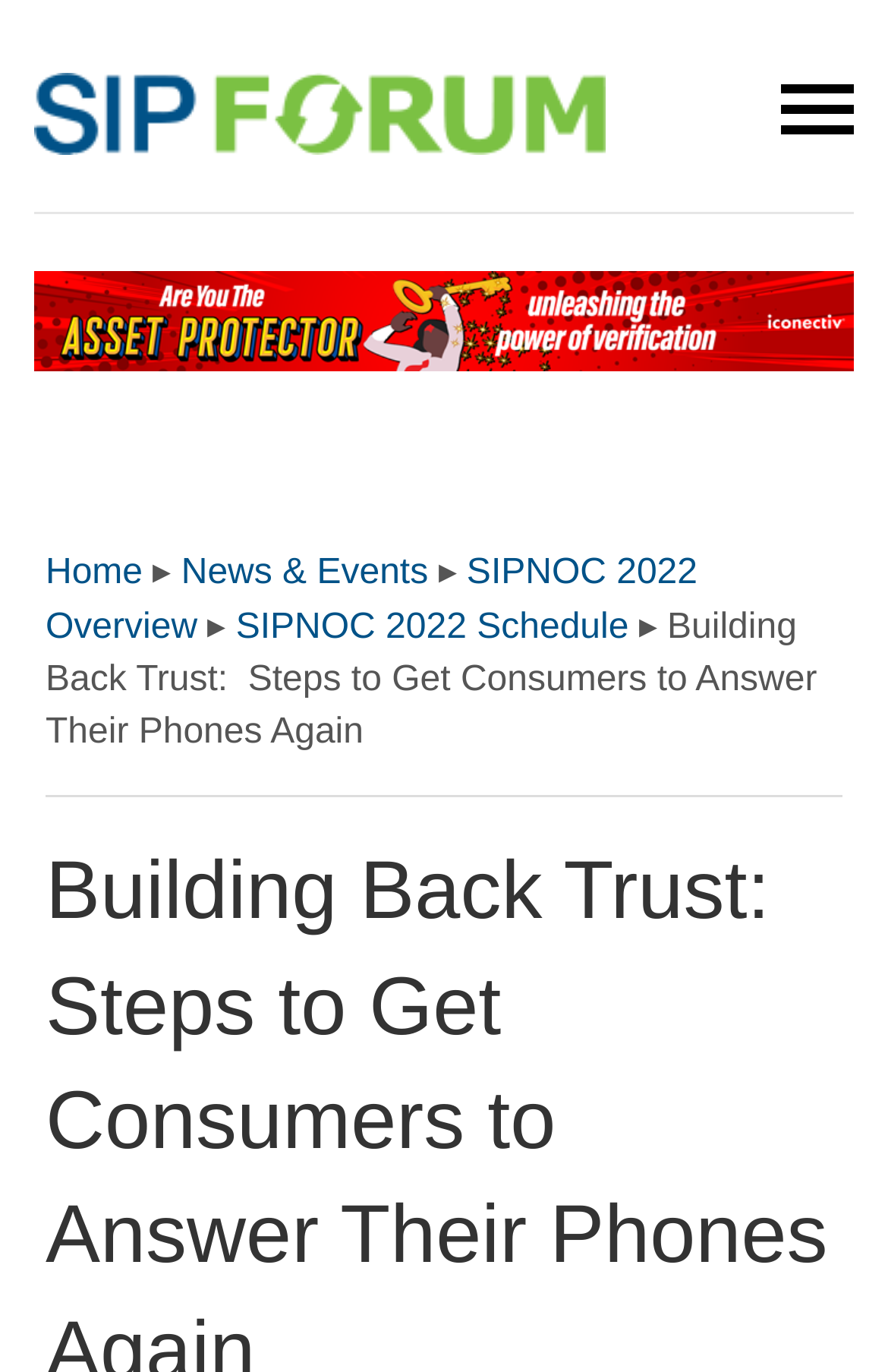What is the name of the event sponsor?
Based on the image, give a one-word or short phrase answer.

iconectiv